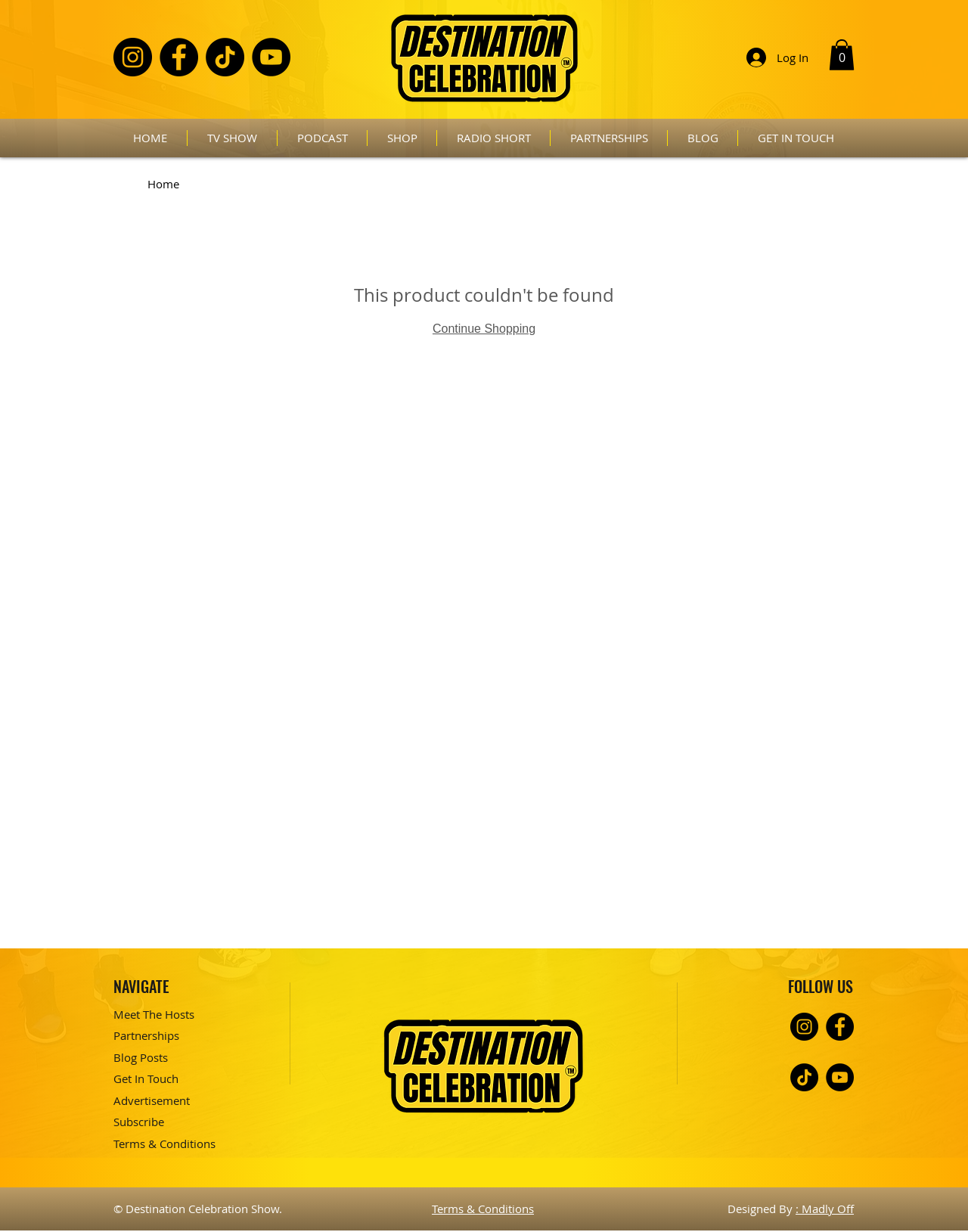What is the copyright information of the website?
Kindly answer the question with as much detail as you can.

The copyright information of the website is located at the bottom of the webpage, and it states 'Destination Celebration Show' followed by the year, indicating that the website is owned and operated by Destination Celebration Show.